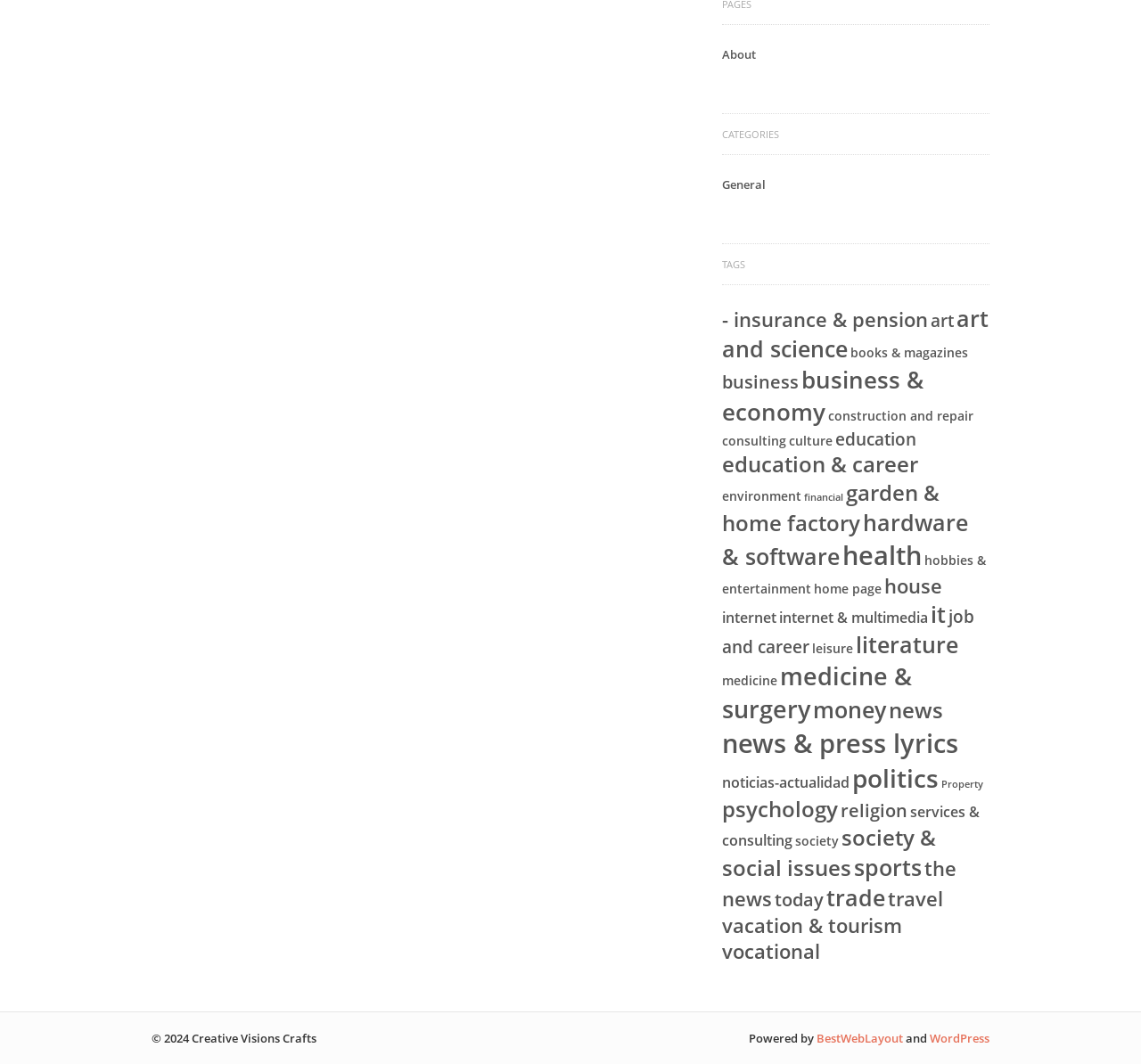Please analyze the image and provide a thorough answer to the question:
What is the name of the company that powered the webpage?

I looked at the footer of the webpage and found the text 'Powered by BestWebLayout'.